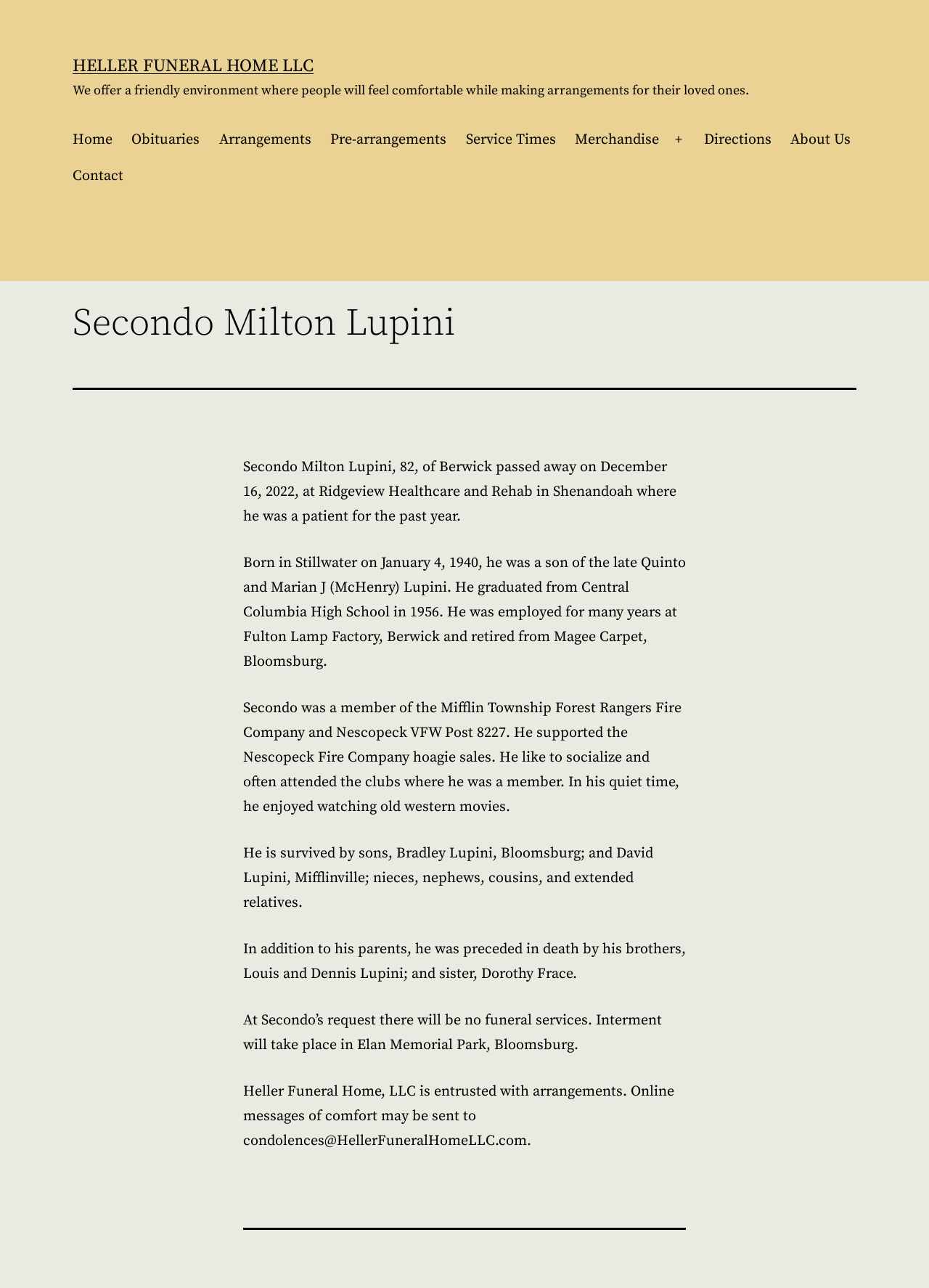Detail the features and information presented on the webpage.

This webpage is dedicated to the obituary of Secondo Milton Lupini. At the top, there is a link to Heller Funeral Home LLC, followed by a brief description of the funeral home's services. Below this, there is a primary navigation menu with links to various sections of the website, including Home, Obituaries, Arrangements, and more.

The main content of the page is an article about Secondo Milton Lupini, which includes a heading with his name. The article is divided into several paragraphs, each describing different aspects of his life, including his passing, early life, employment, memberships, and hobbies. The text also mentions his surviving family members and those who preceded him in death.

At the bottom of the page, there is a footer section with information about Heller Funeral Home LLC and how to send online condolences. Overall, the webpage is a tribute to Secondo Milton Lupini, providing a detailed account of his life and allowing visitors to pay their respects.